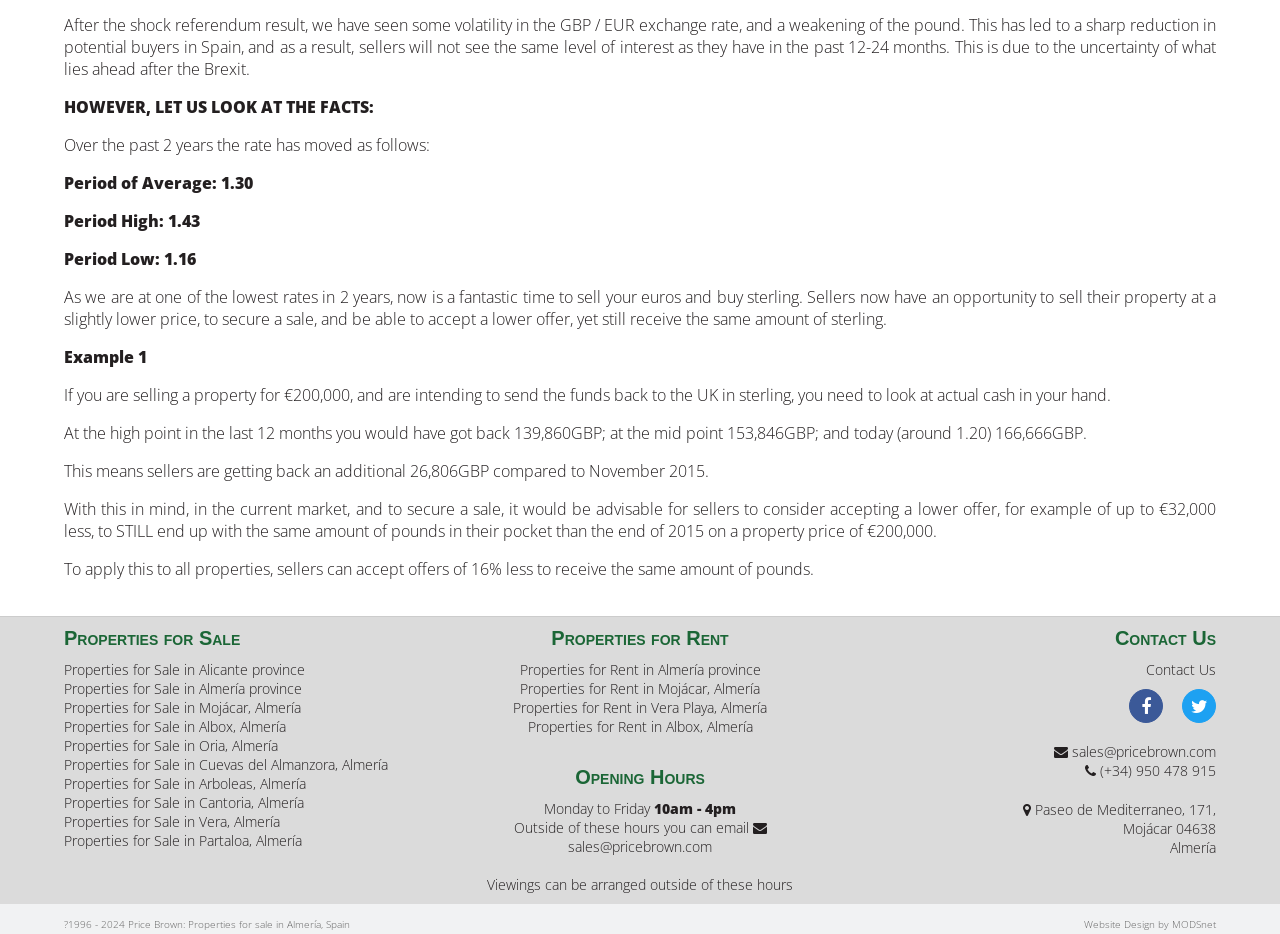Point out the bounding box coordinates of the section to click in order to follow this instruction: "view Sitemap".

None